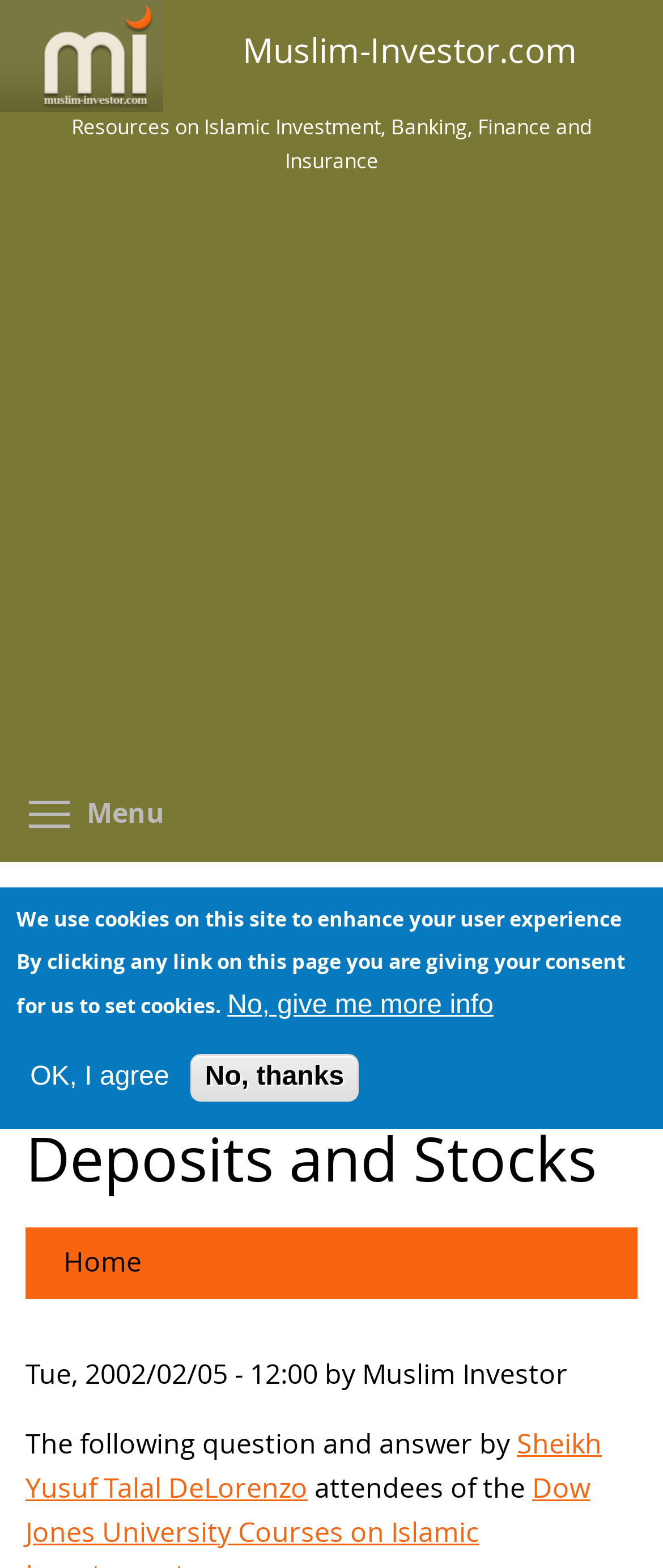With reference to the image, please provide a detailed answer to the following question: What is the topic of the current article?

I found the topic of the current article by reading the heading 'The Difference Between Bank Deposits and Stocks', which indicates that the article is discussing the difference between bank deposits and stocks.